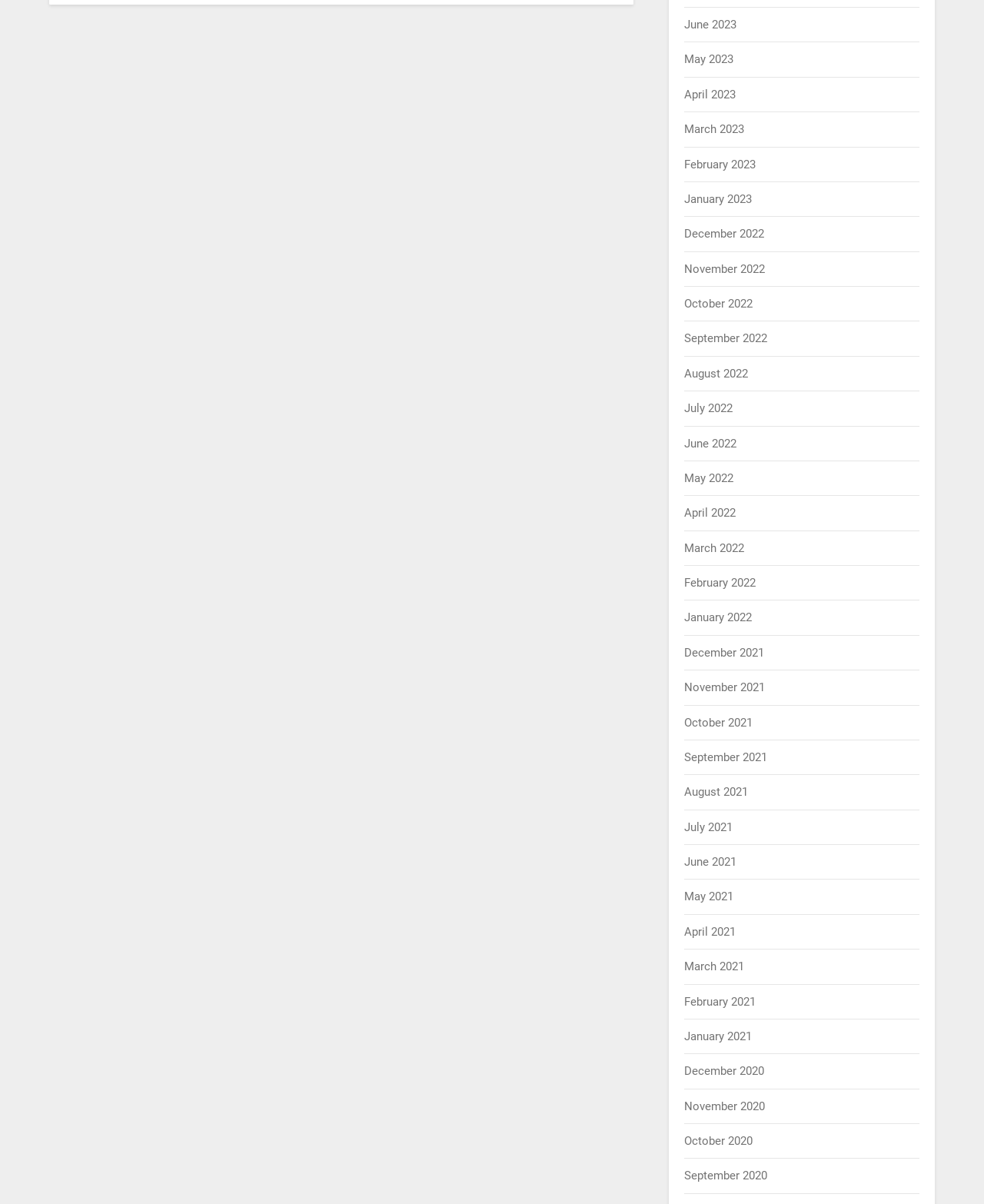Please identify the bounding box coordinates of the area that needs to be clicked to fulfill the following instruction: "View September 2021."

[0.696, 0.623, 0.78, 0.635]